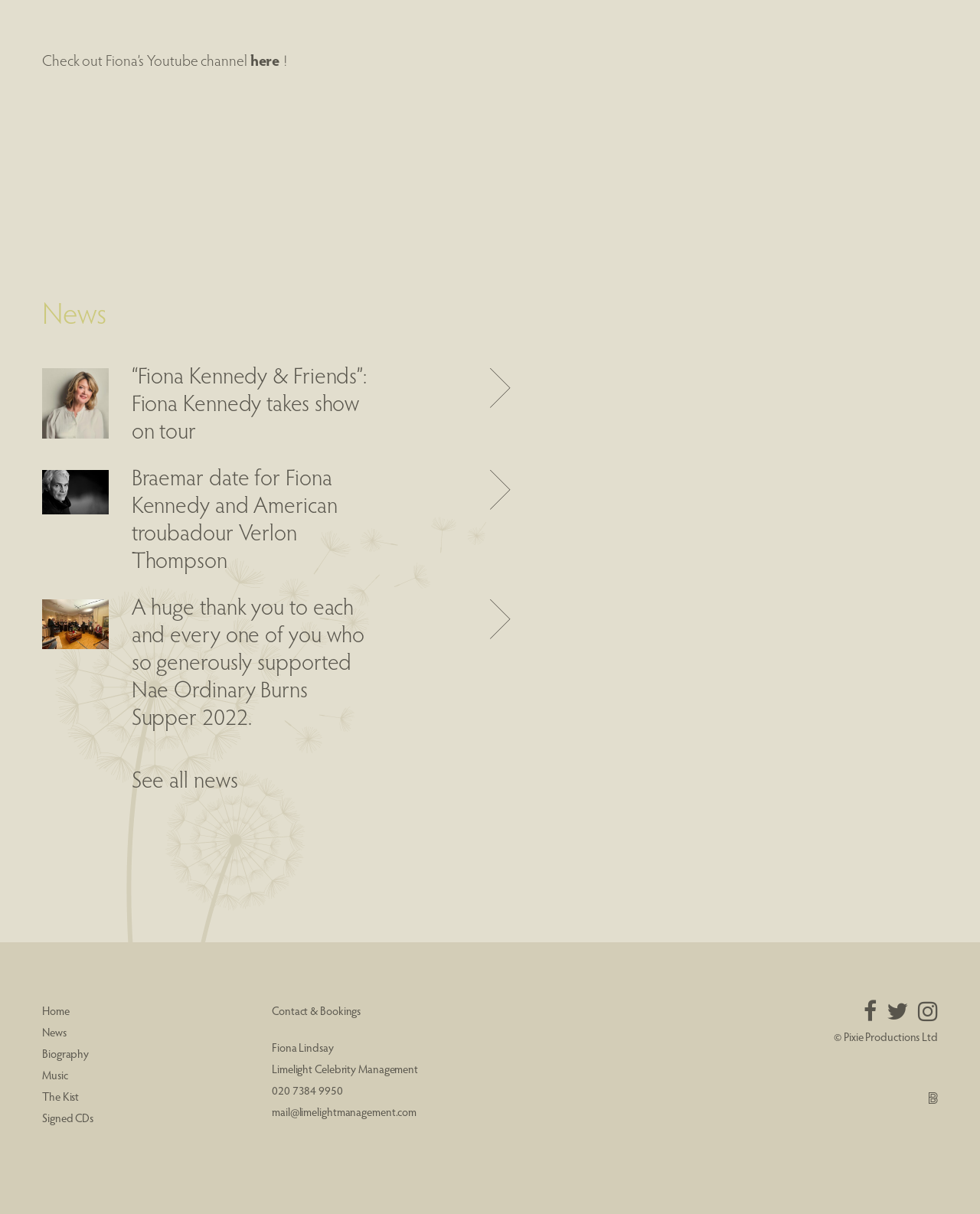Answer the question in a single word or phrase:
What is the name of the company that owns the copyright to this webpage?

Pixie Productions Ltd